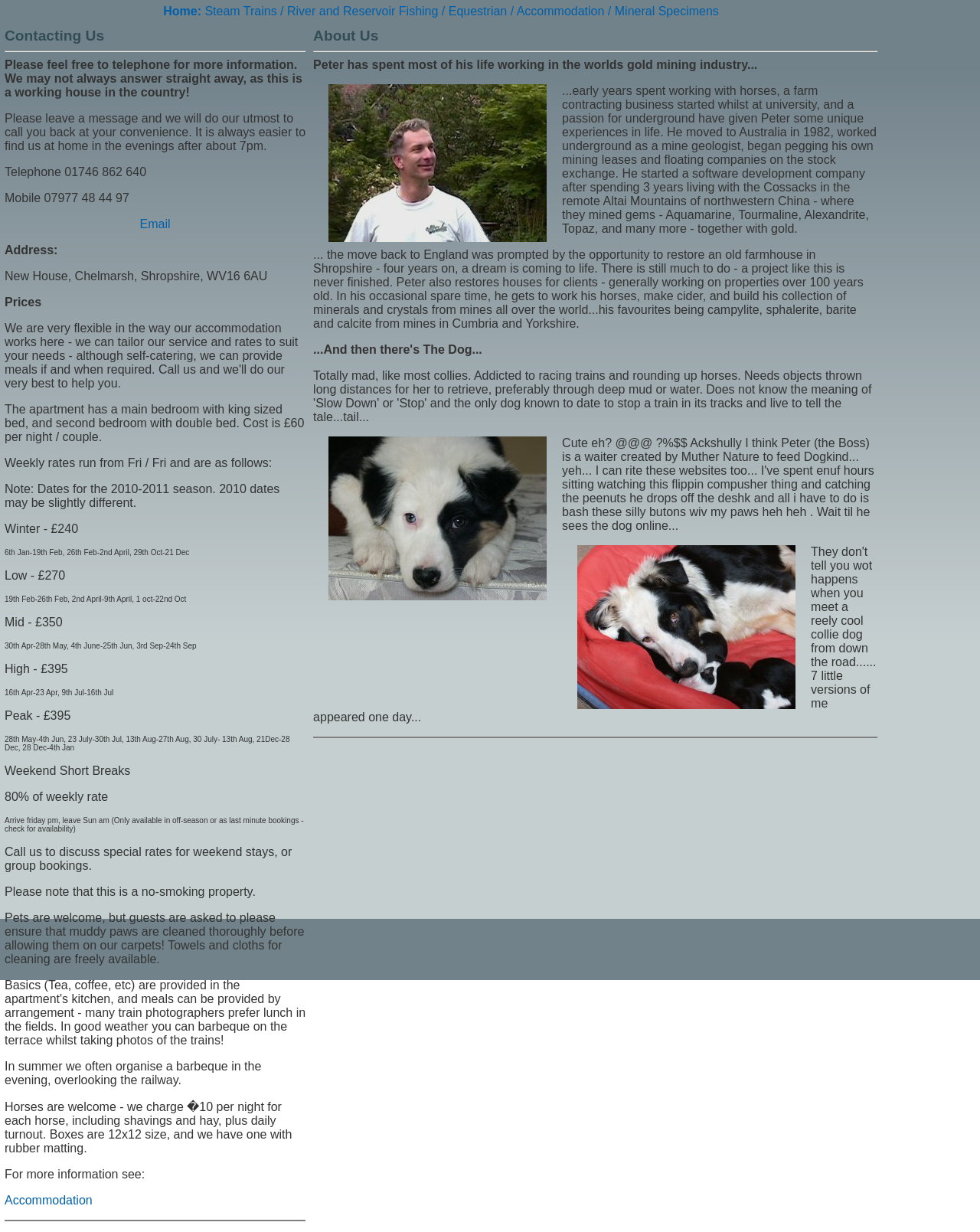Can you look at the image and give a comprehensive answer to the question:
What is the size of the horse boxes?

I found the size of the horse boxes by looking at the 'Horses are welcome' section, where it says 'Boxes are 12x12 size, and we have one with rubber matting'.